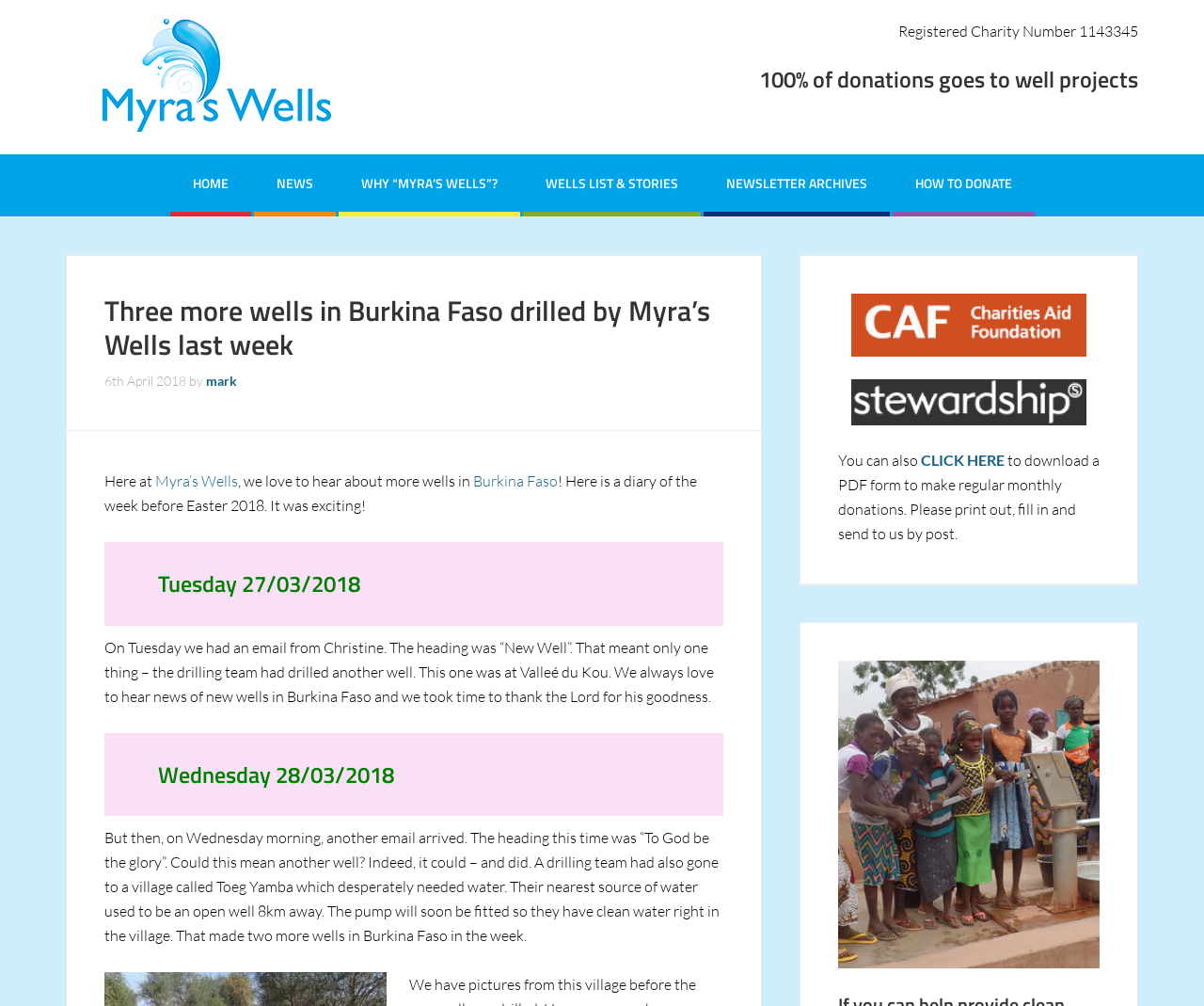Please answer the following question as detailed as possible based on the image: 
What is the location of the wells mentioned in the webpage?

The webpage mentions that Myra's Wells drilled wells in Burkina Faso, specifically in villages such as Valleé du Kou and Toeg Yamba.